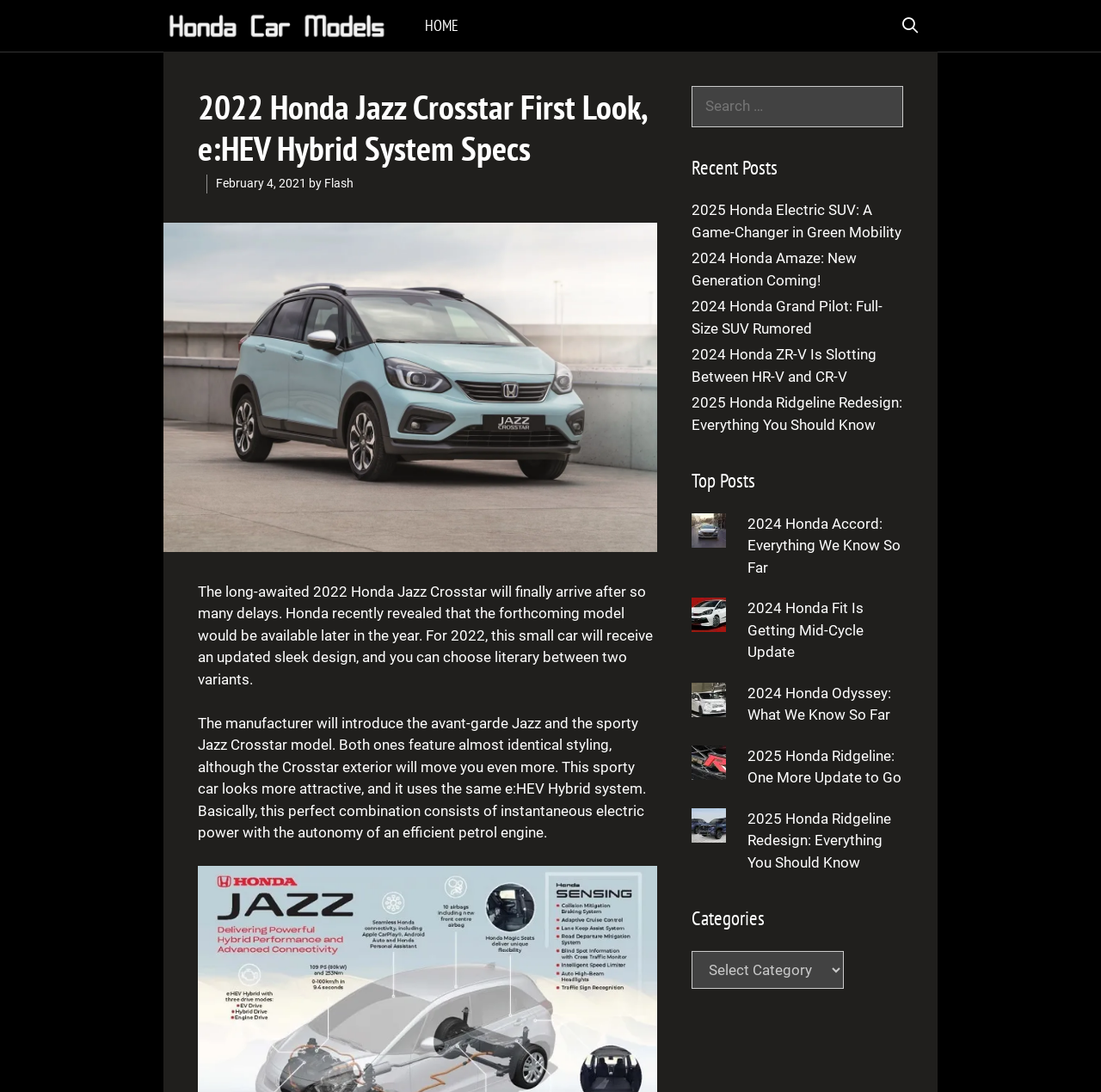Provide your answer in a single word or phrase: 
How many links are in the 'Recent Posts' section?

5